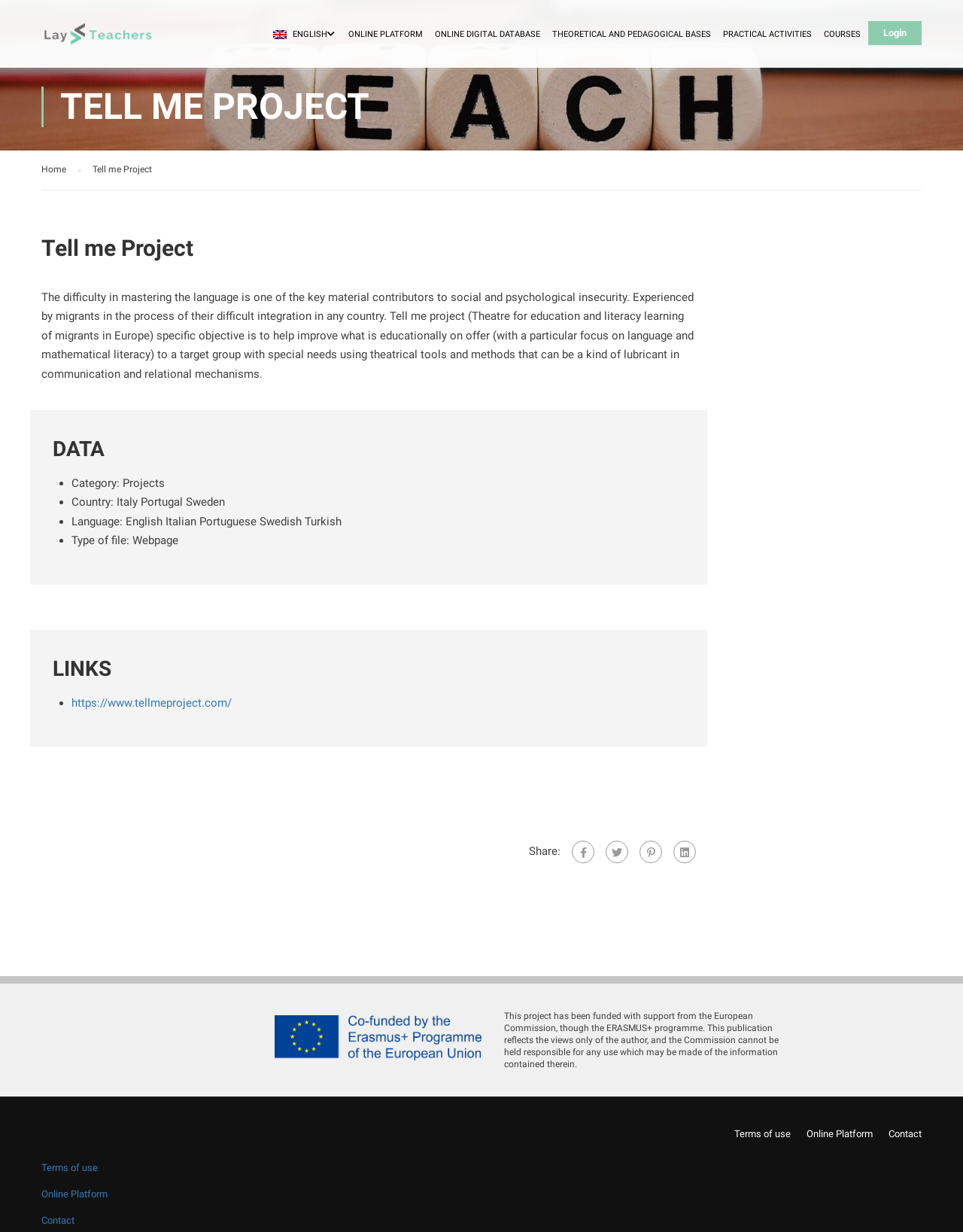Locate the bounding box coordinates of the area to click to fulfill this instruction: "Share on social media". The bounding box should be presented as four float numbers between 0 and 1, in the order [left, top, right, bottom].

[0.594, 0.682, 0.617, 0.701]